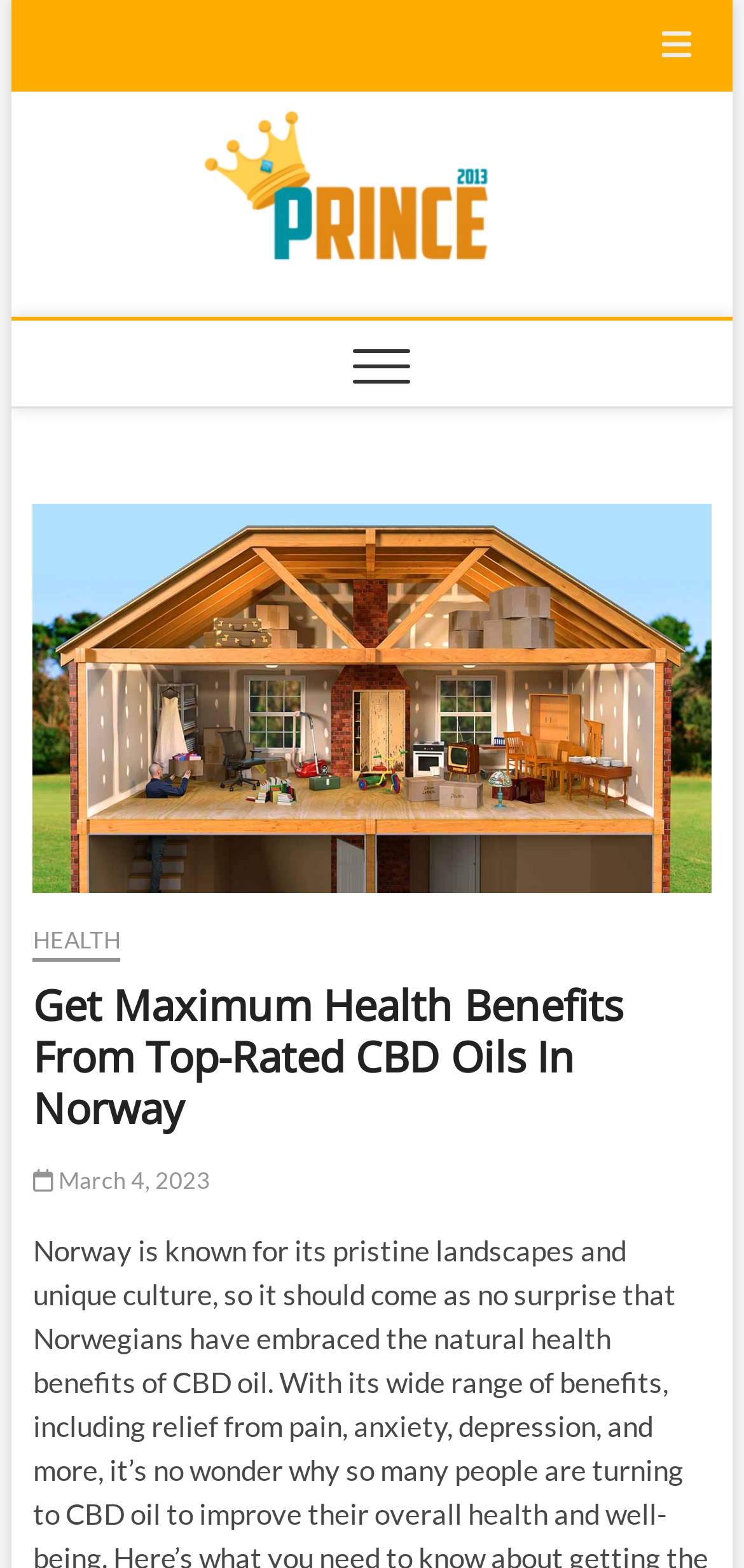What is the main heading of this webpage? Please extract and provide it.

Get Maximum Health Benefits From Top-Rated CBD Oils In Norway